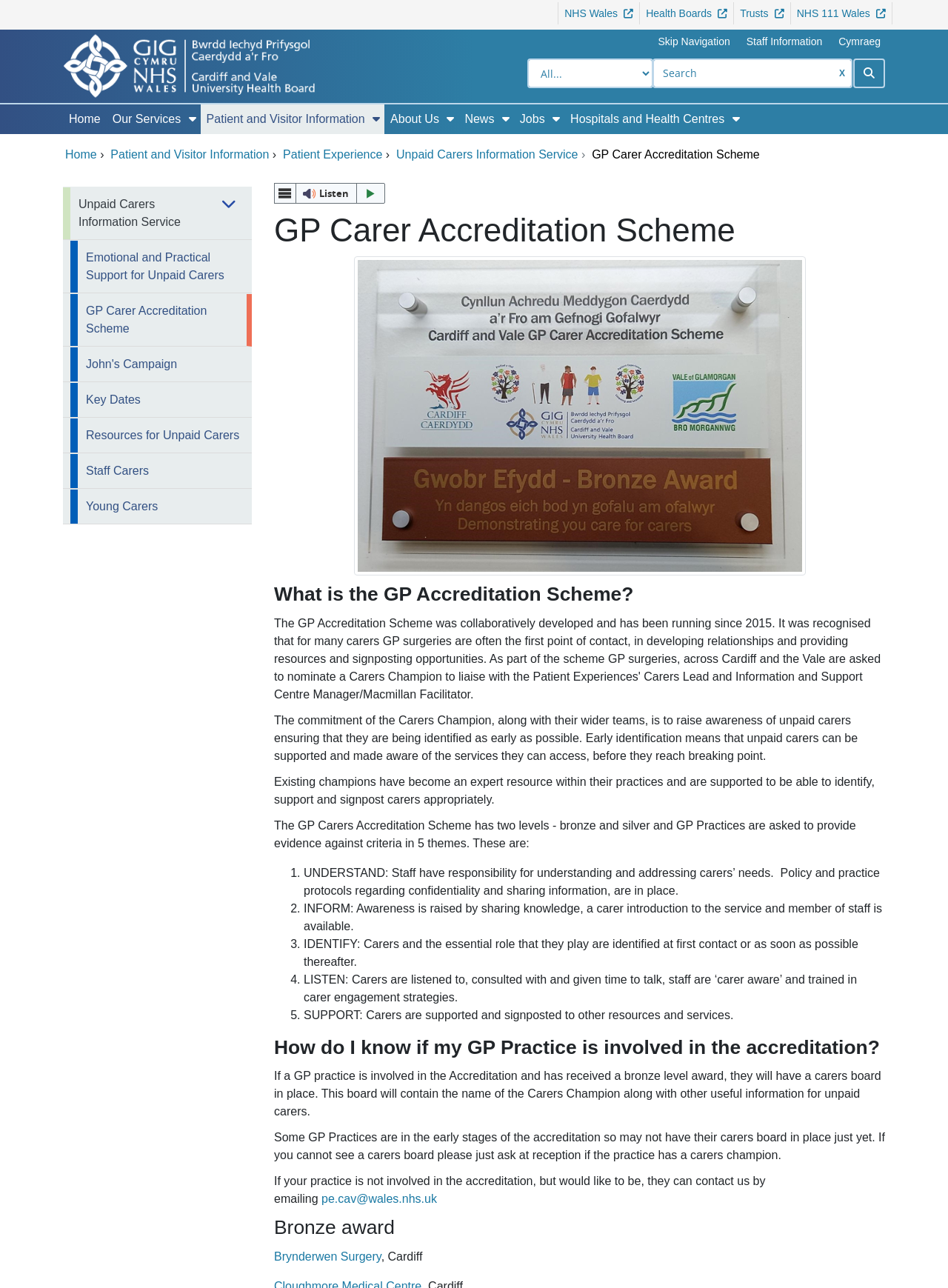Identify the bounding box coordinates for the region to click in order to carry out this instruction: "Contact via email". Provide the coordinates using four float numbers between 0 and 1, formatted as [left, top, right, bottom].

[0.339, 0.926, 0.461, 0.936]